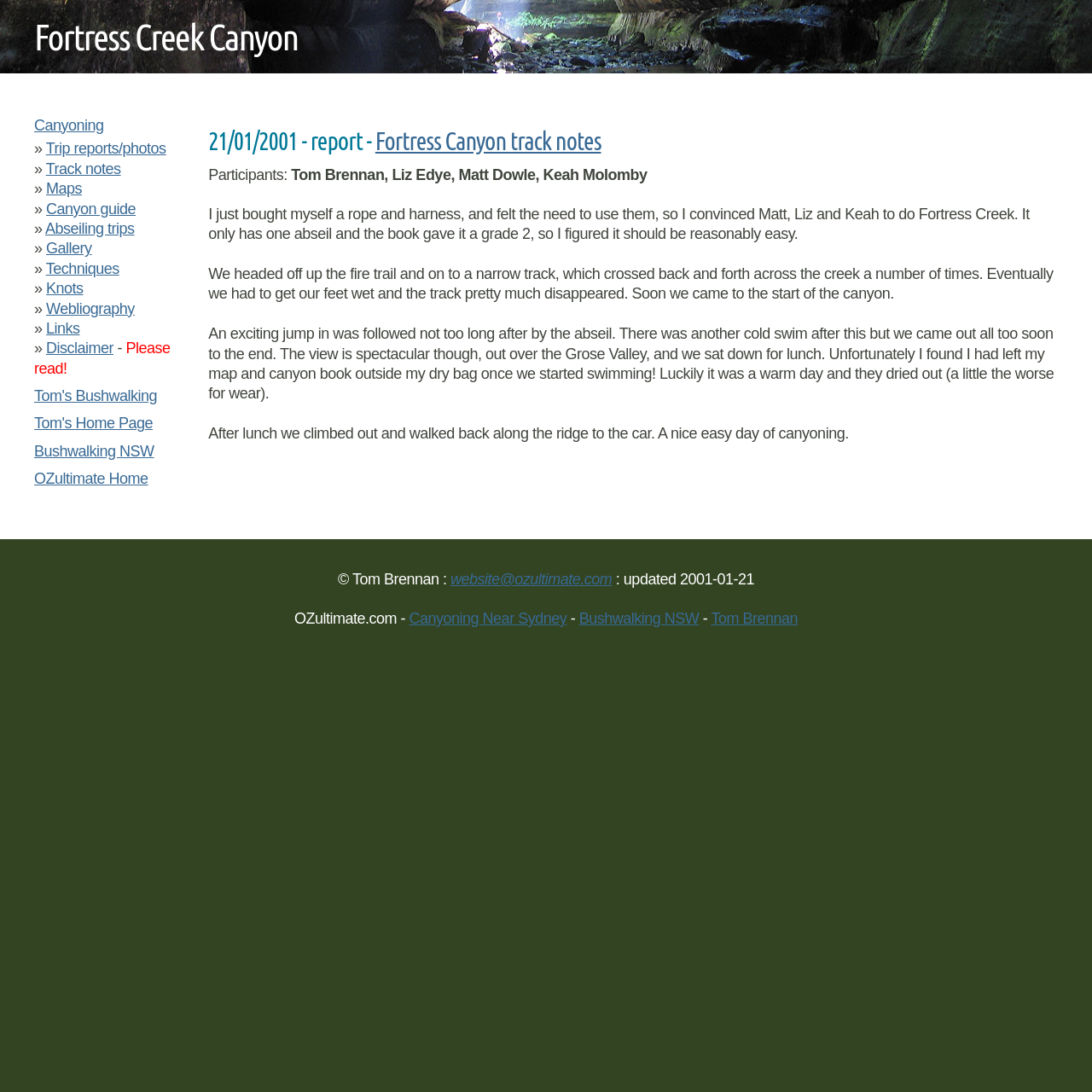Please find the main title text of this webpage.

Fortress Creek Canyon